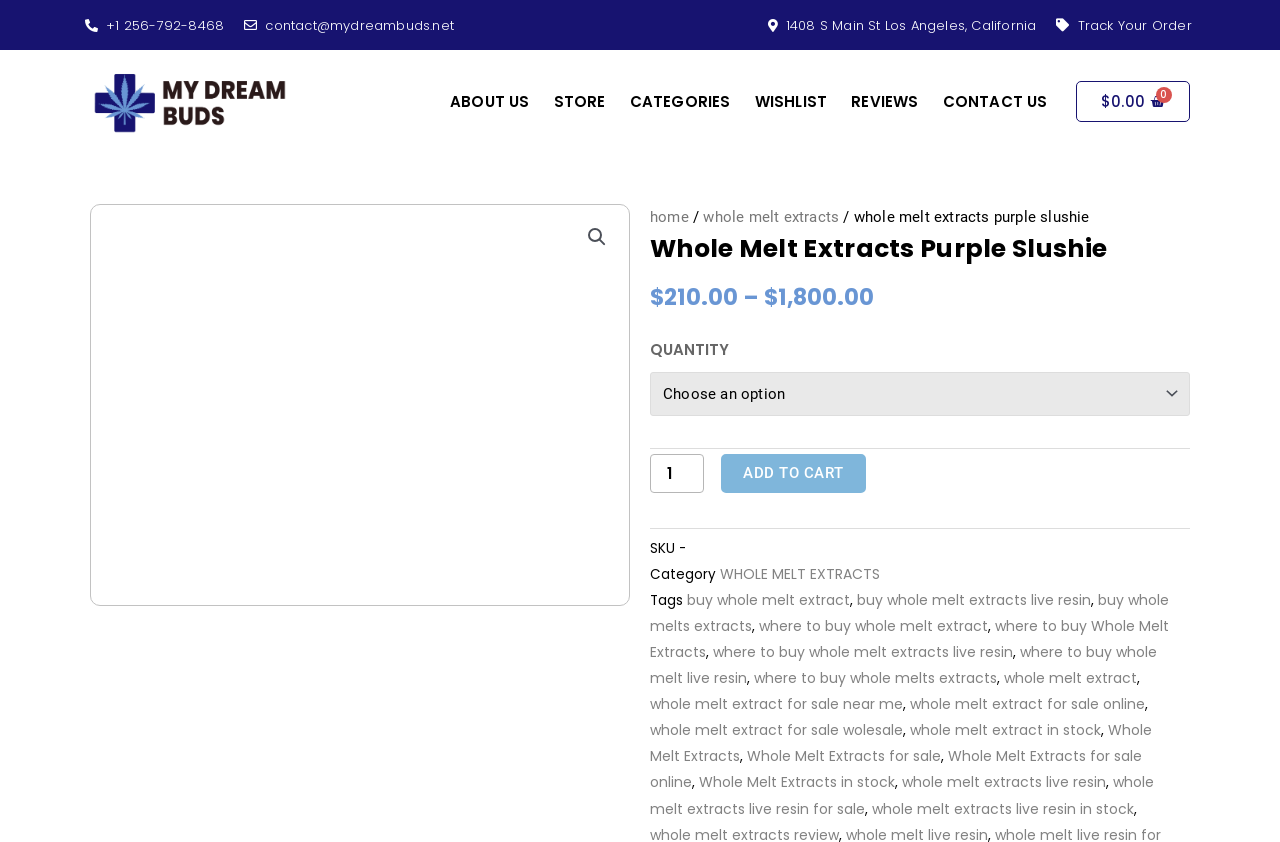Using the description "Contact Us", locate and provide the bounding box of the UI element.

[0.73, 0.093, 0.825, 0.148]